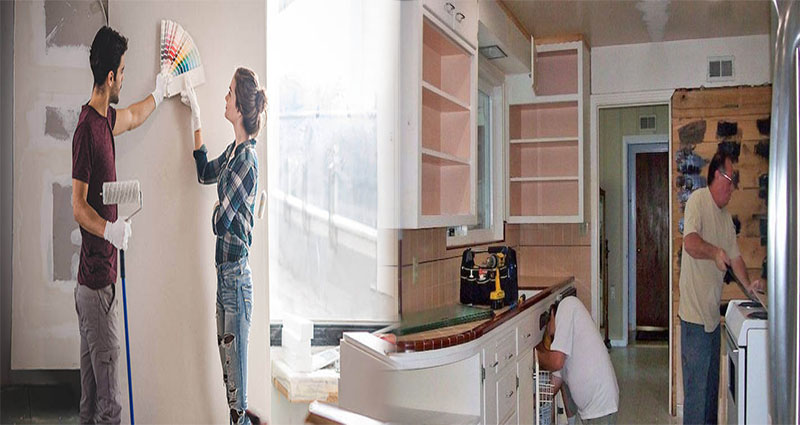Explain the image with as much detail as possible.

The image showcases two contrasting scenes of home remodeling activity. On the left, a young couple engages in the interior design process, with one person holding a color swatch against a freshly painted wall, indicating their thoughtful approach to selecting the perfect hue for their room. They appear focused and collaborative, embodying the spirit of DIY home improvement.

On the right, a different scene depicts a man working diligently in a kitchen under renovation. He is seen preparing surfaces, suggesting a transition phase in the remodeling project. The kitchen's cabinets are empty, hinting at the transformations underway. This side of the image captures the intensity and effort involved in making a space functional and aesthetically pleasing.

This visual representation emphasizes the importance of planning and executing residential remodels methodically, aligning with the broader theme discussed in the article titled "The Right Order of Remodeling a Room," which stresses the significance of order and preparation in achieving successful home improvements.